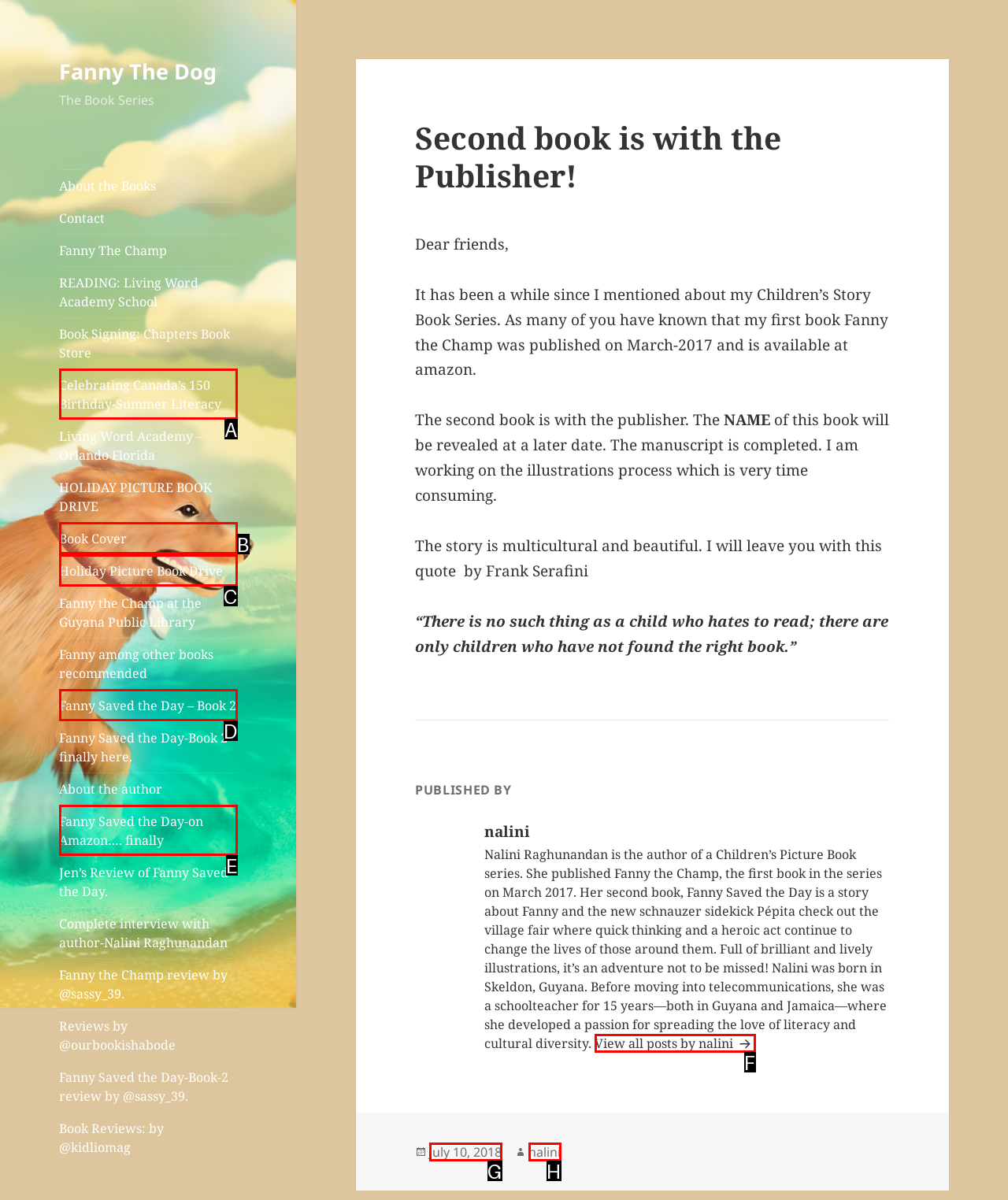Using the provided description: nalini, select the HTML element that corresponds to it. Indicate your choice with the option's letter.

H